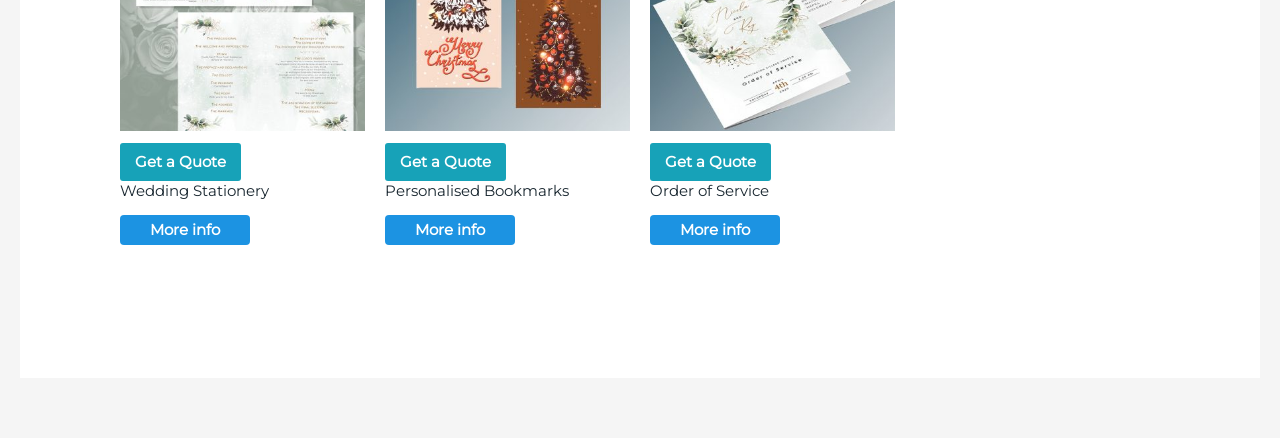Using the provided element description "Order of Service", determine the bounding box coordinates of the UI element.

[0.508, 0.412, 0.699, 0.546]